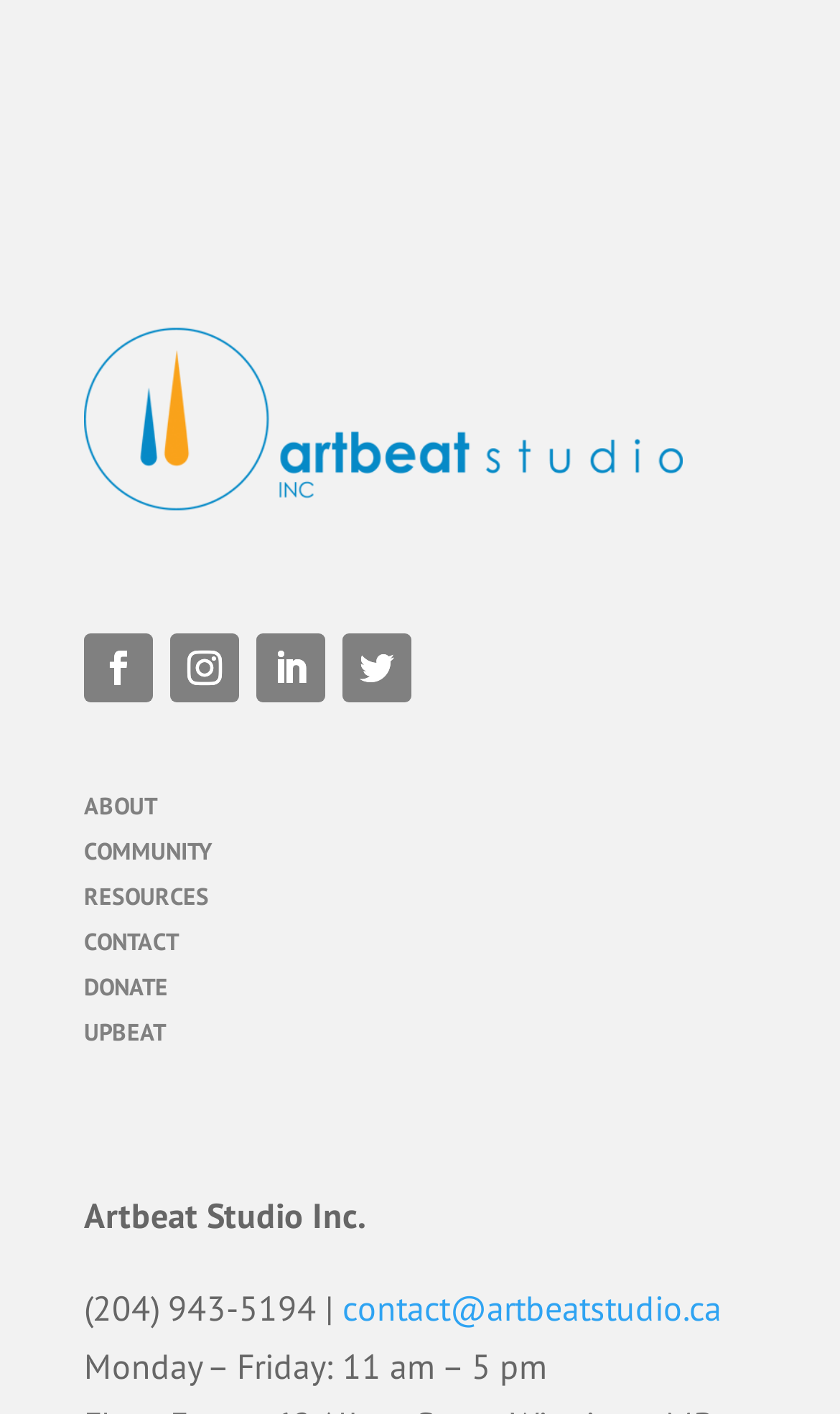Identify the bounding box coordinates of the region that should be clicked to execute the following instruction: "Book an appointment with Dr. Rick Papandrea".

None